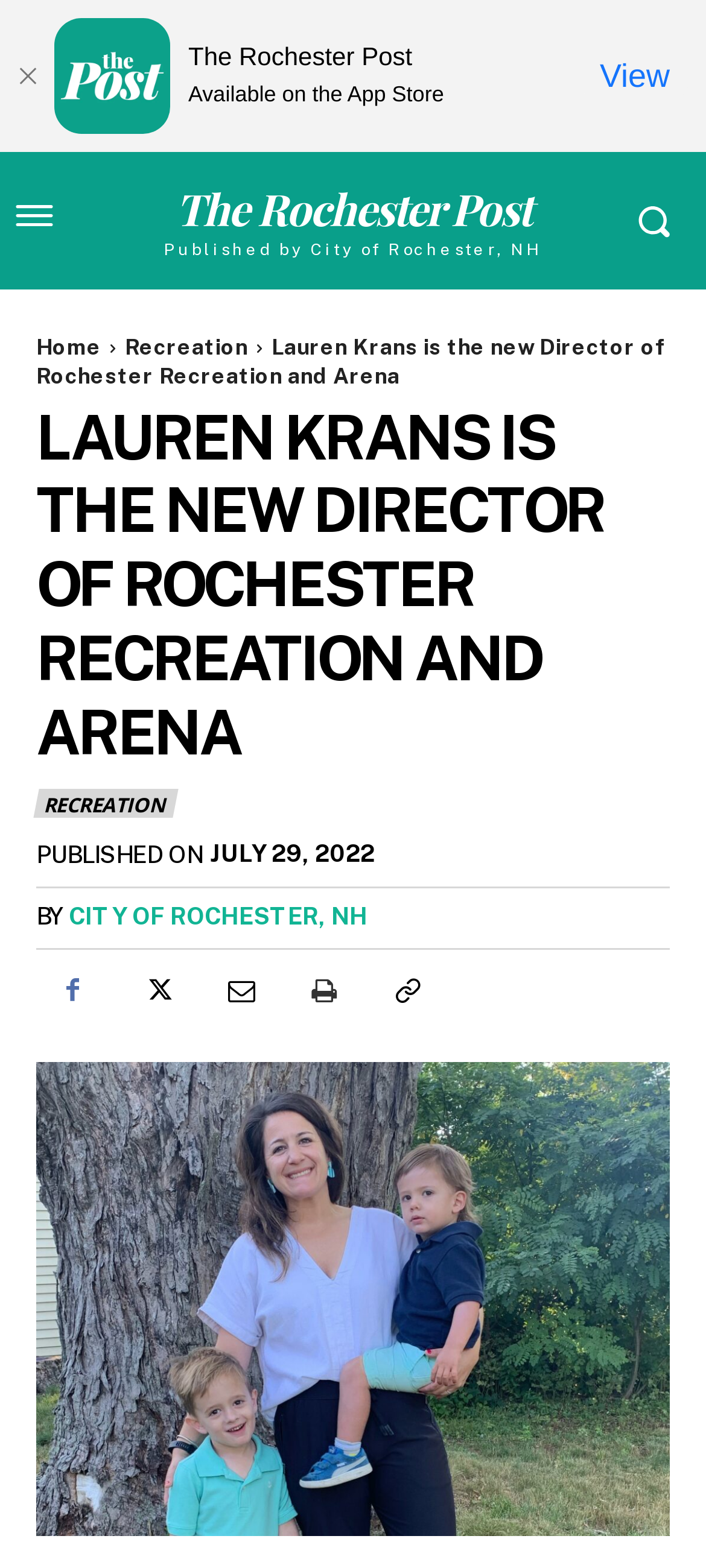Given the description of a UI element: "Copy URL", identify the bounding box coordinates of the matching element in the webpage screenshot.

[0.523, 0.609, 0.626, 0.655]